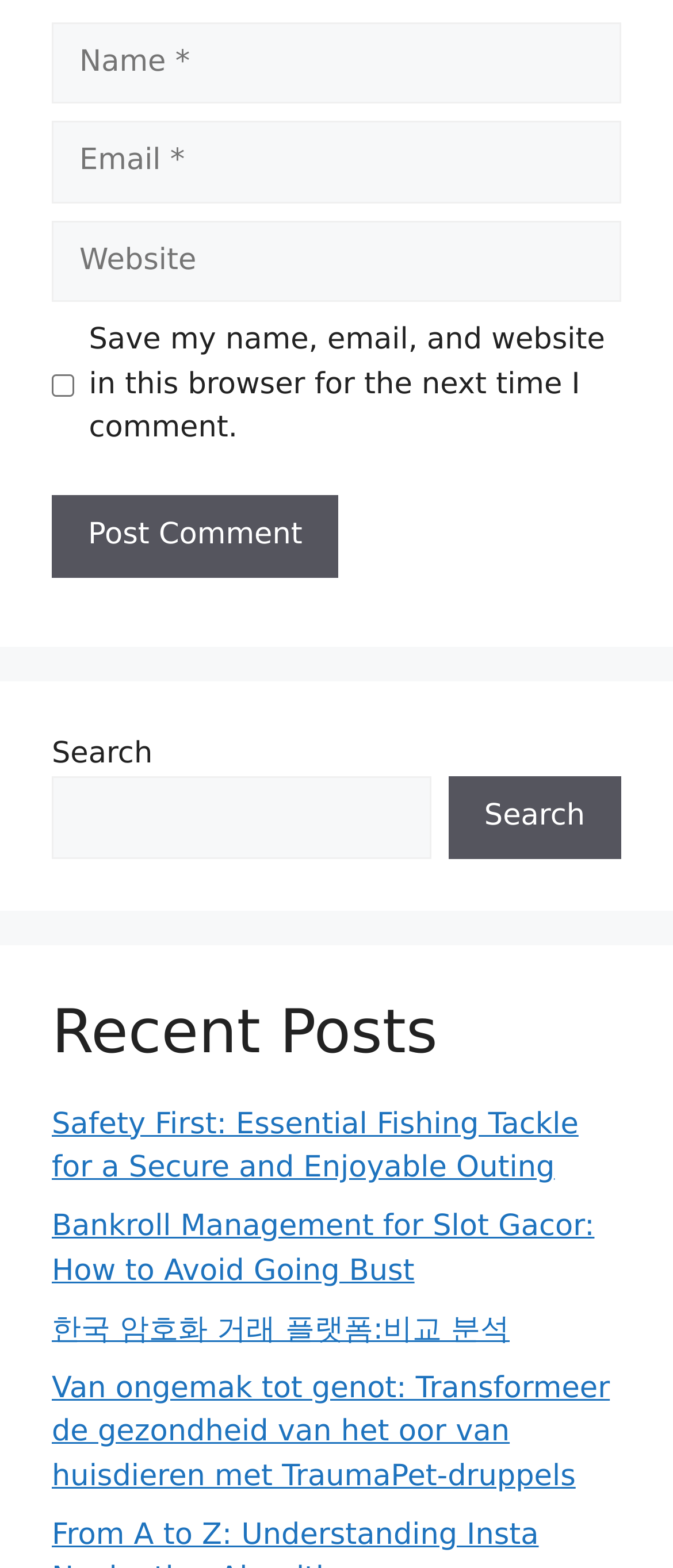Can you find the bounding box coordinates for the element that needs to be clicked to execute this instruction: "Post a comment"? The coordinates should be given as four float numbers between 0 and 1, i.e., [left, top, right, bottom].

[0.077, 0.316, 0.503, 0.368]